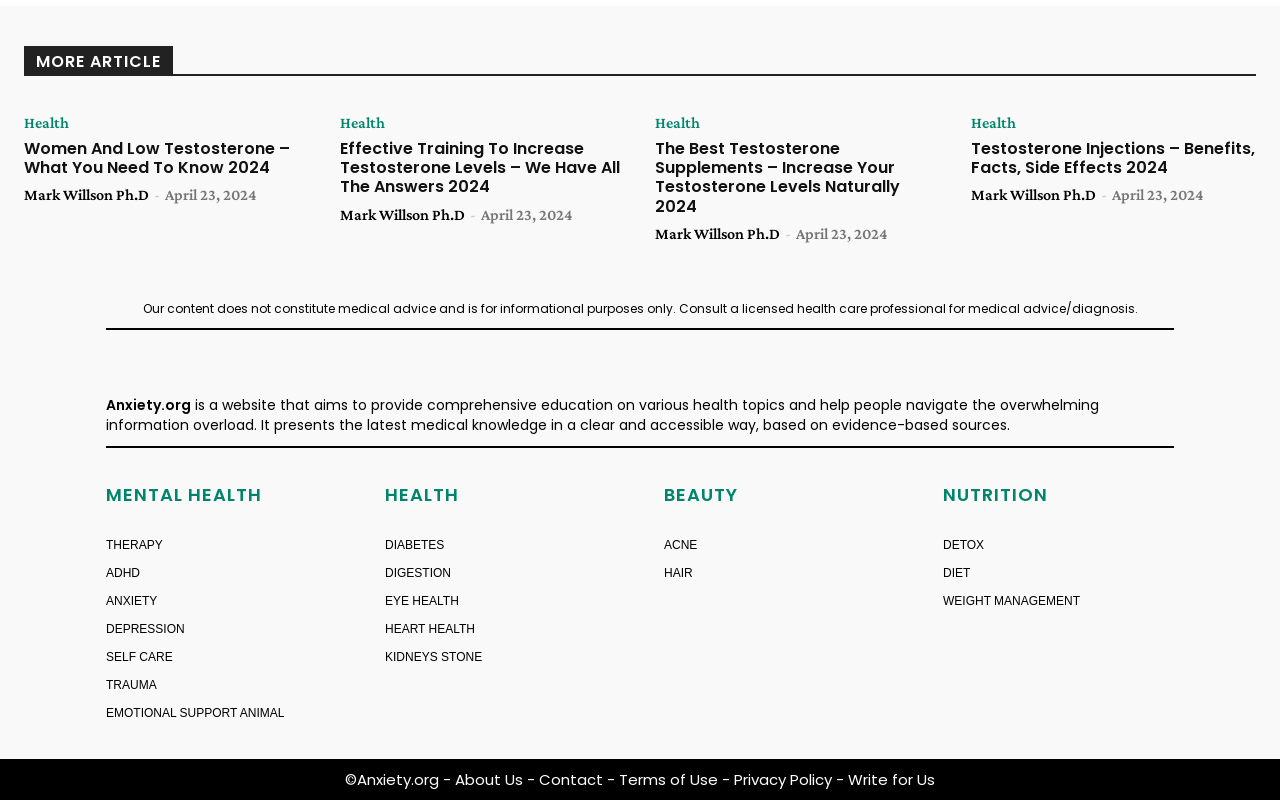Please give the bounding box coordinates of the area that should be clicked to fulfill the following instruction: "Click on 'Health' category". The coordinates should be in the format of four float numbers from 0 to 1, i.e., [left, top, right, bottom].

[0.019, 0.144, 0.054, 0.164]